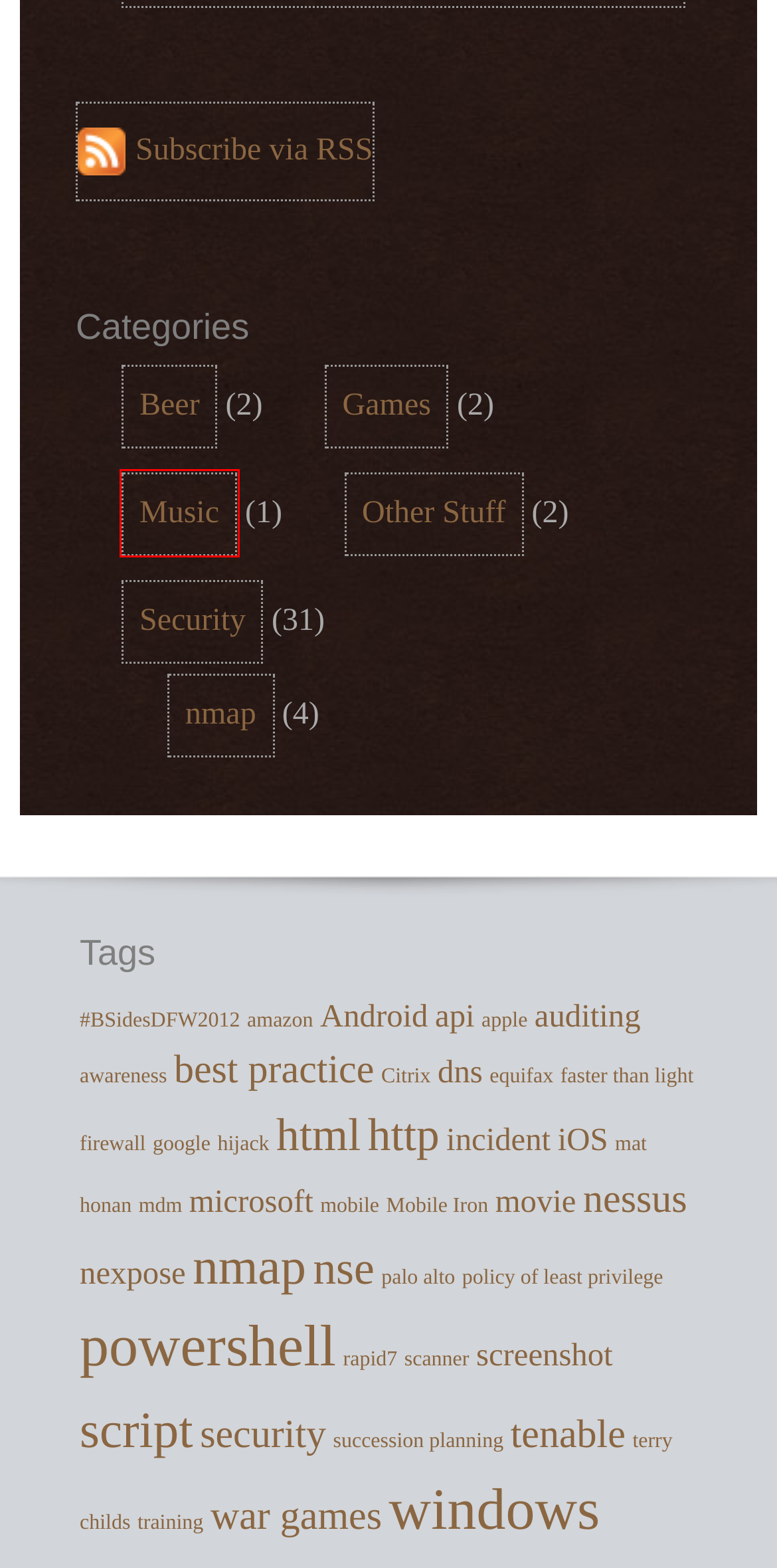Given a webpage screenshot with a red bounding box around a particular element, identify the best description of the new webpage that will appear after clicking on the element inside the red bounding box. Here are the candidates:
A. » Music Aaron Giuoco's Blog
B. » mat honan Aaron Giuoco's Blog
C. » dns Aaron Giuoco's Blog
D. » Citrix Aaron Giuoco's Blog
E. » mdm Aaron Giuoco's Blog
F. » Games Aaron Giuoco's Blog
G. » amazon Aaron Giuoco's Blog
H. » Other Stuff Aaron Giuoco's Blog

A